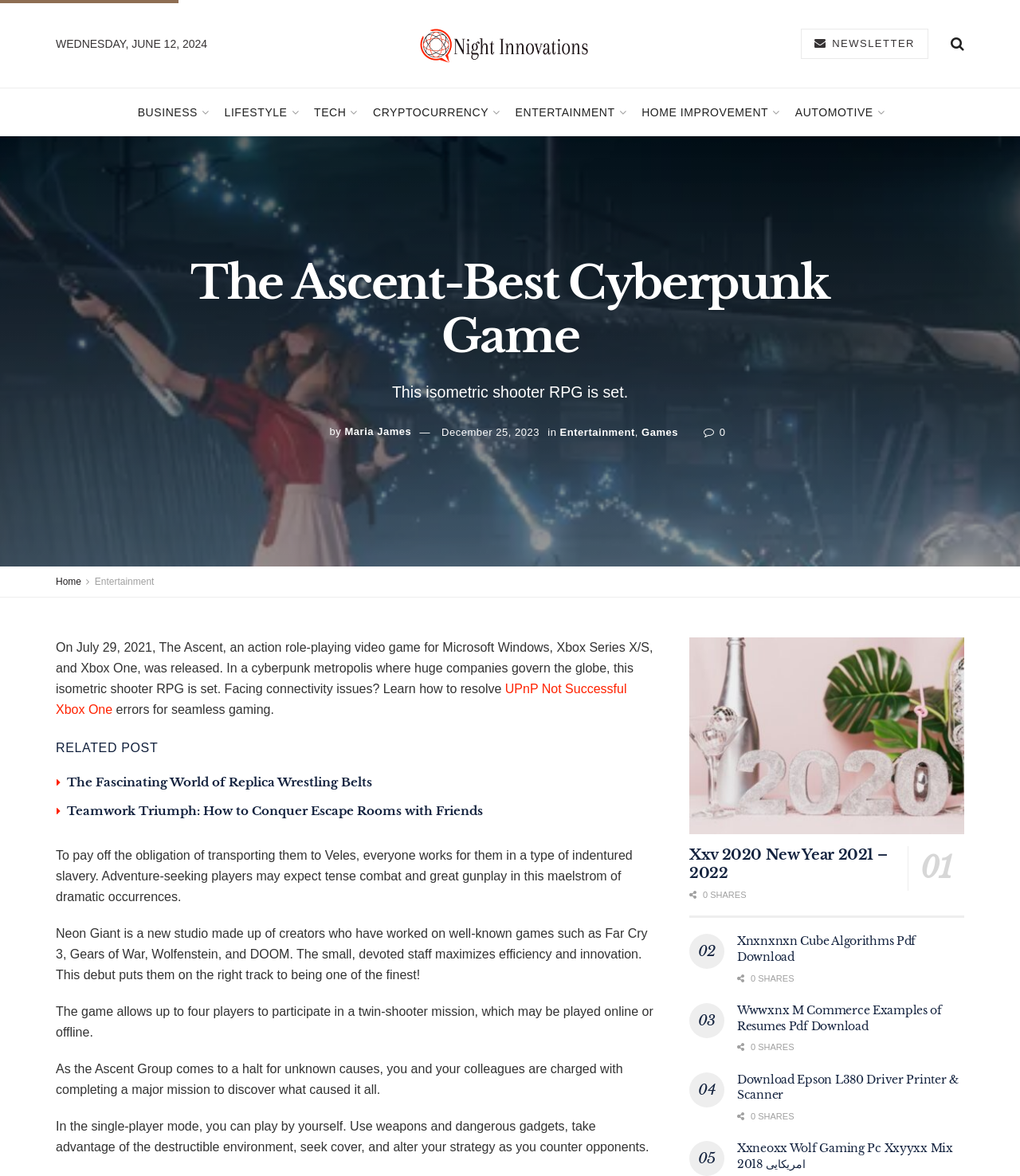Please give the bounding box coordinates of the area that should be clicked to fulfill the following instruction: "Check out the 'ENTERTAINMENT' section". The coordinates should be in the format of four float numbers from 0 to 1, i.e., [left, top, right, bottom].

[0.505, 0.075, 0.612, 0.116]